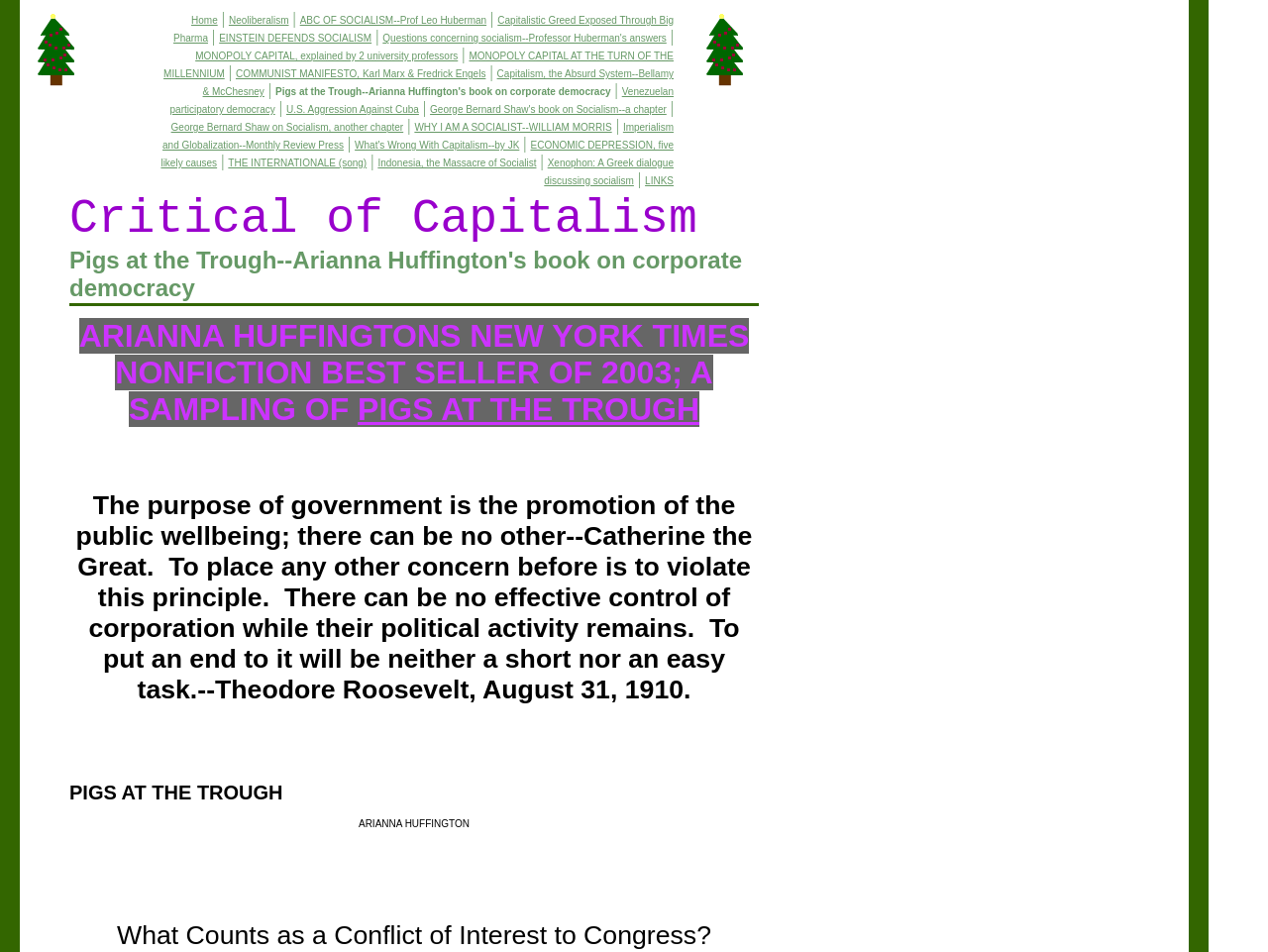Find and generate the main title of the webpage.

PIGS AT THE TROUGH